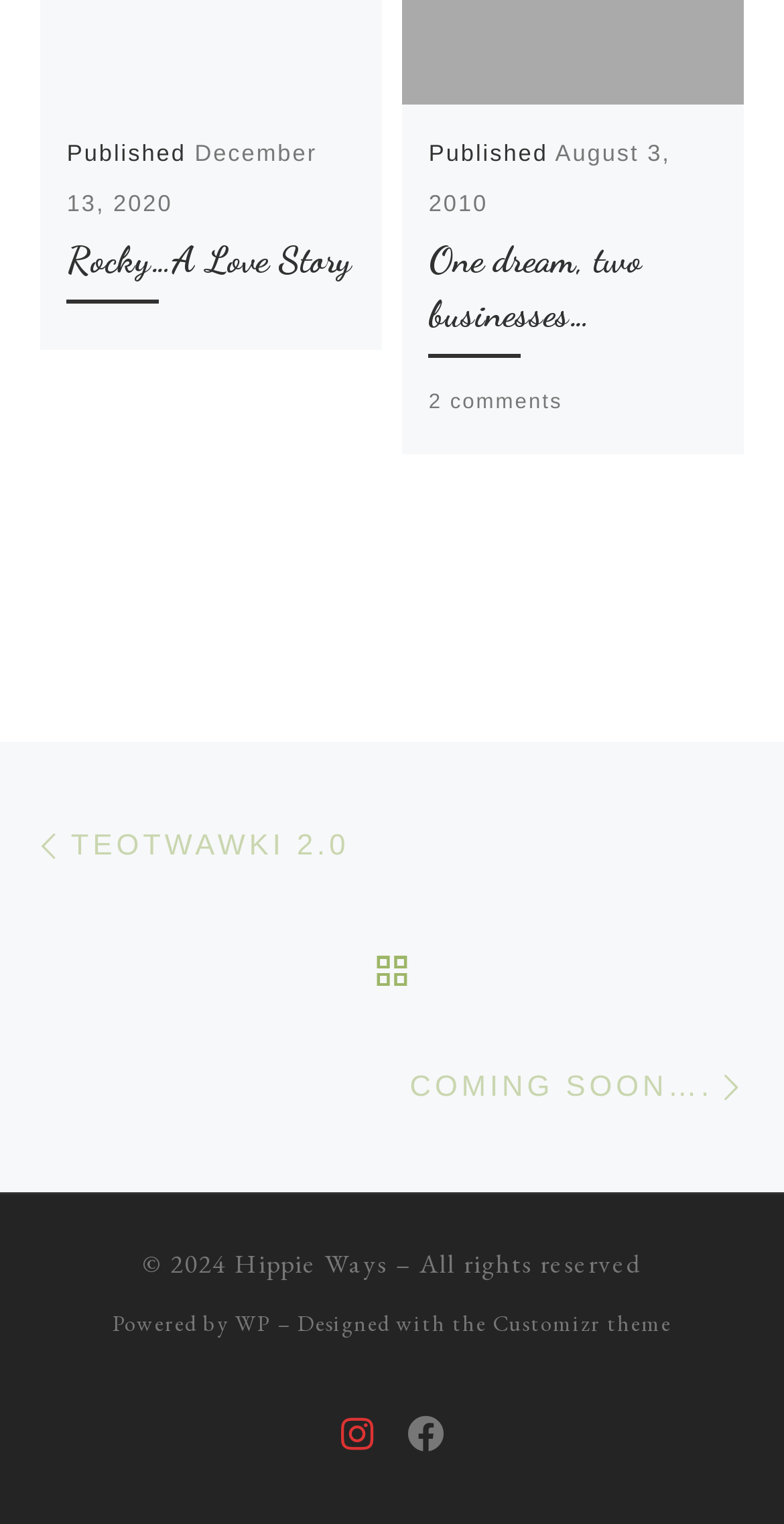Given the element description, predict the bounding box coordinates in the format (top-left x, top-left y, bottom-right x, bottom-right y), using floating point numbers between 0 and 1: TEOTWAWKI 2.0

[0.038, 0.515, 0.446, 0.595]